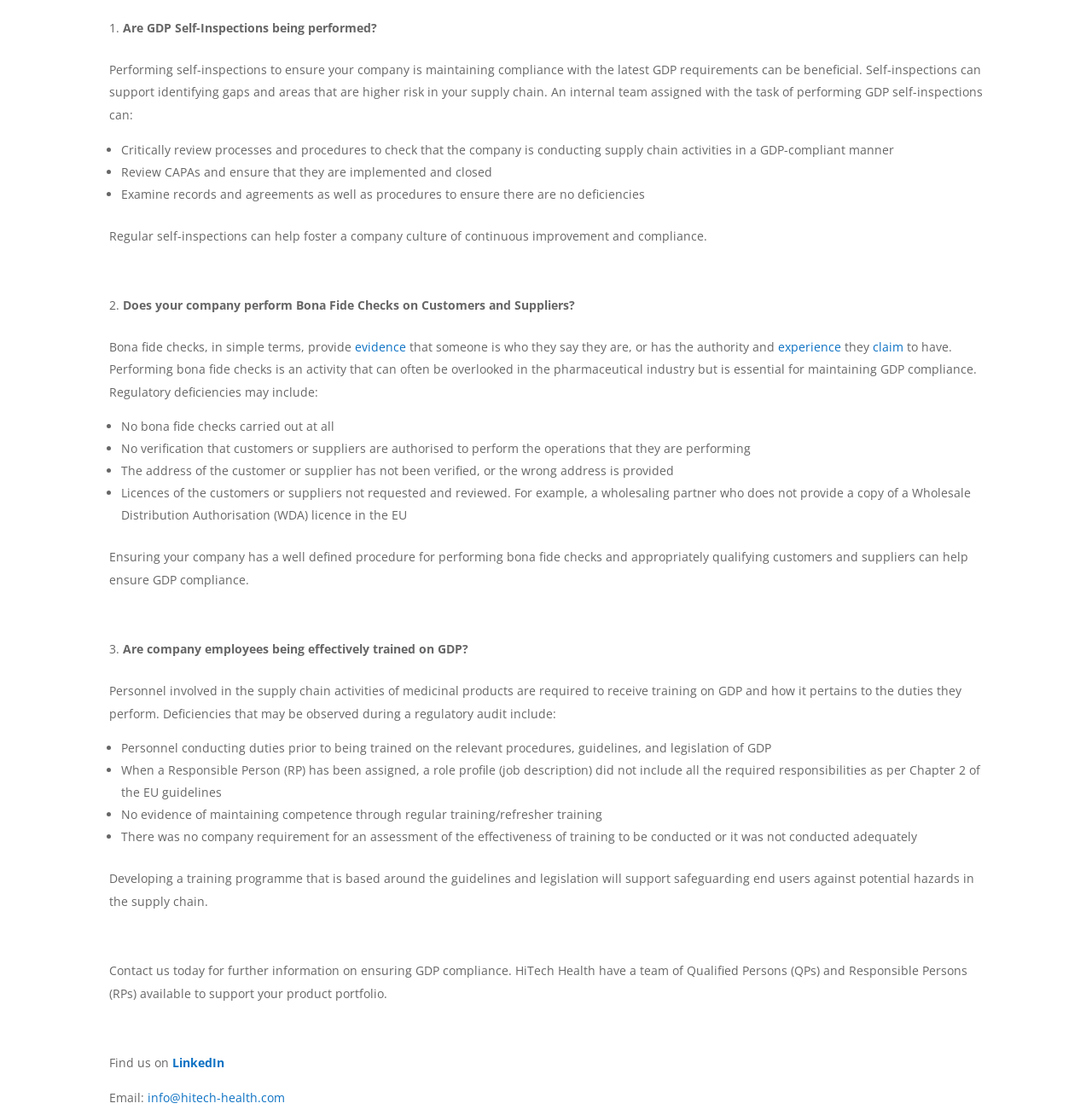Using the provided description: "claim", find the bounding box coordinates of the corresponding UI element. The output should be four float numbers between 0 and 1, in the format [left, top, right, bottom].

[0.799, 0.304, 0.827, 0.318]